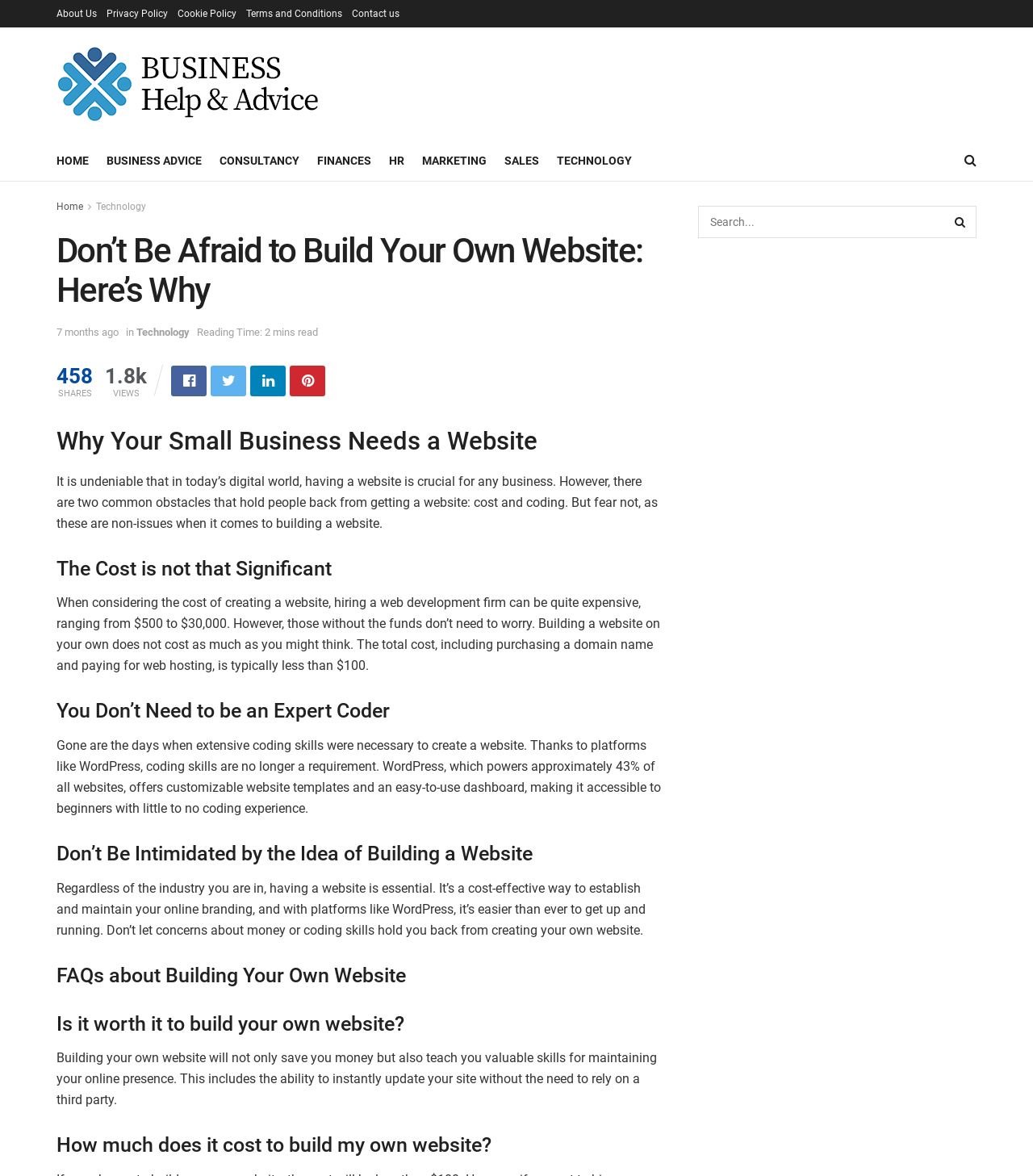Please identify the bounding box coordinates of the region to click in order to complete the task: "Click on the 'About Us' link". The coordinates must be four float numbers between 0 and 1, specified as [left, top, right, bottom].

[0.055, 0.0, 0.094, 0.023]